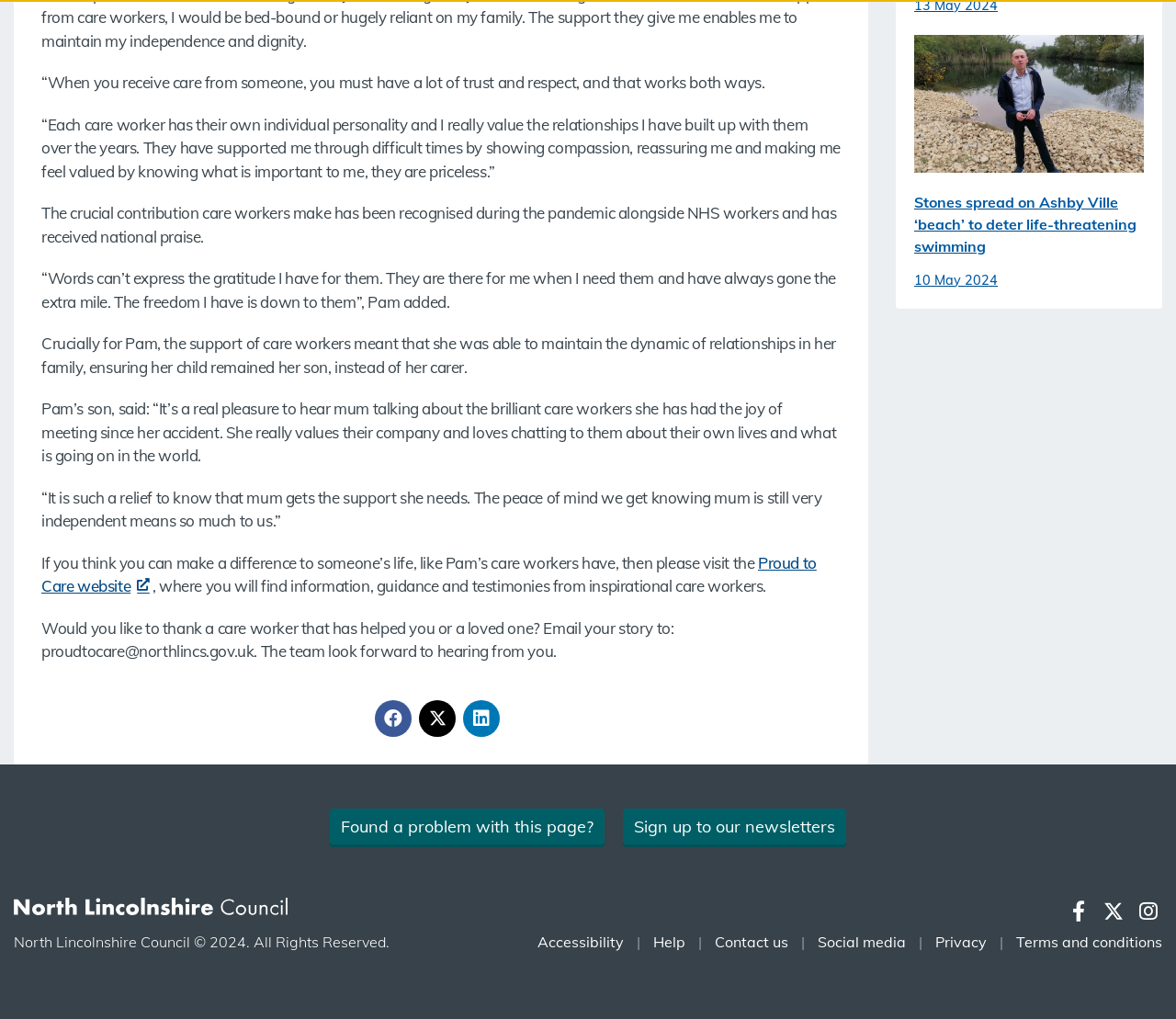Please provide a one-word or short phrase answer to the question:
What is the name of the website mentioned in the webpage?

Proud to Care